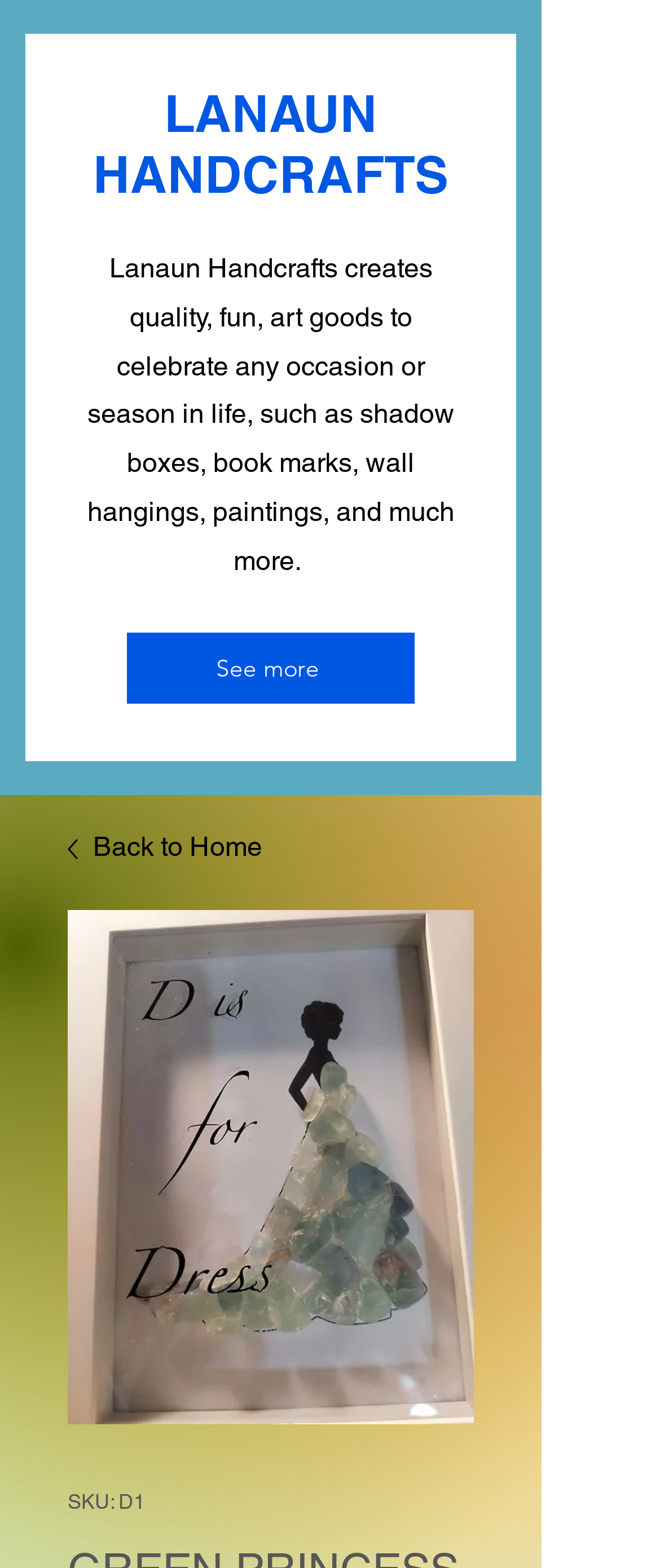What is the size of the shadow box?
Please use the visual content to give a single word or phrase answer.

5x7 inches